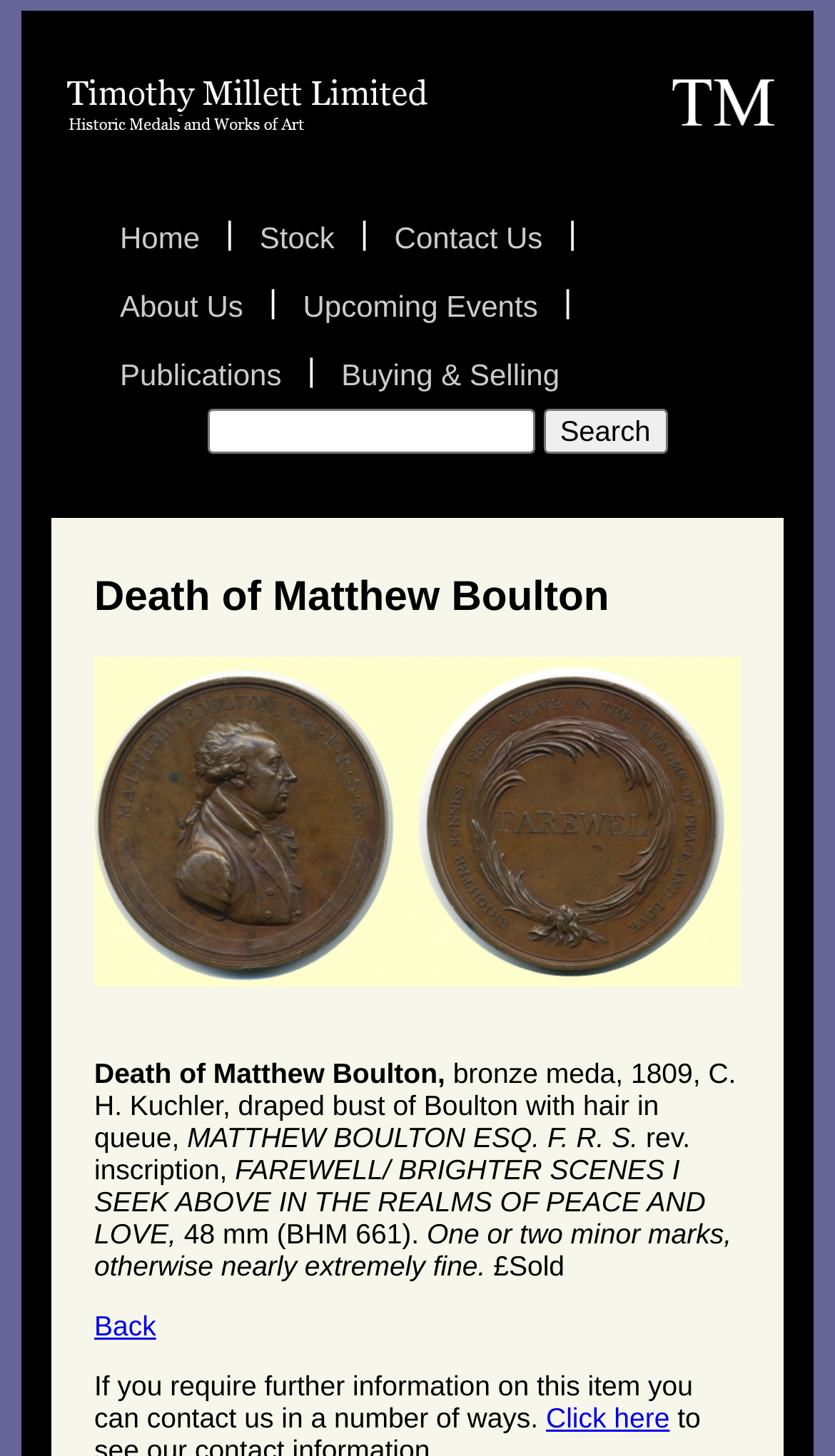Pinpoint the bounding box coordinates of the element that must be clicked to accomplish the following instruction: "Visit Facebook". The coordinates should be in the format of four float numbers between 0 and 1, i.e., [left, top, right, bottom].

None